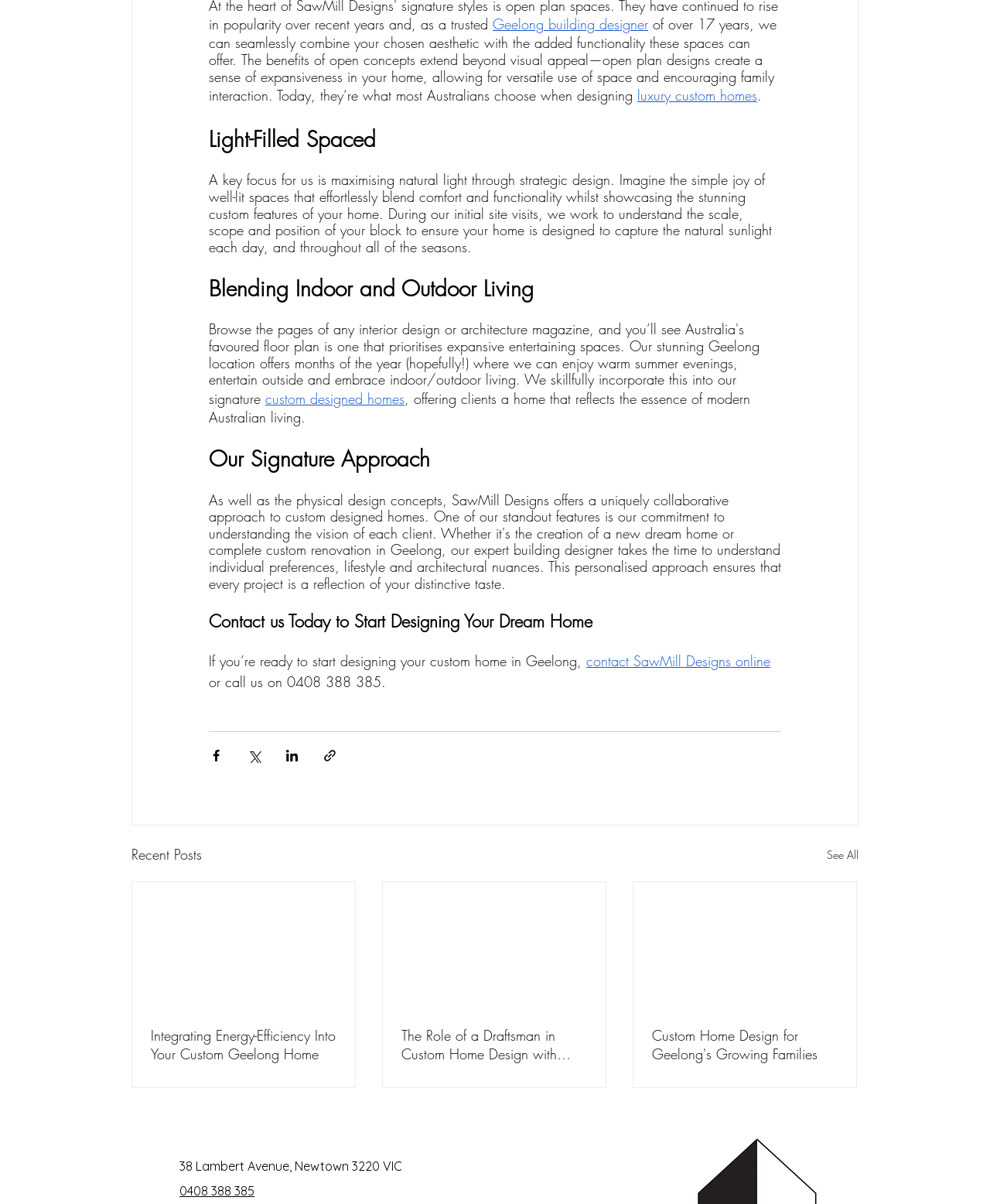Please identify the bounding box coordinates of where to click in order to follow the instruction: "Contact SawMill Designs online".

[0.592, 0.541, 0.778, 0.557]